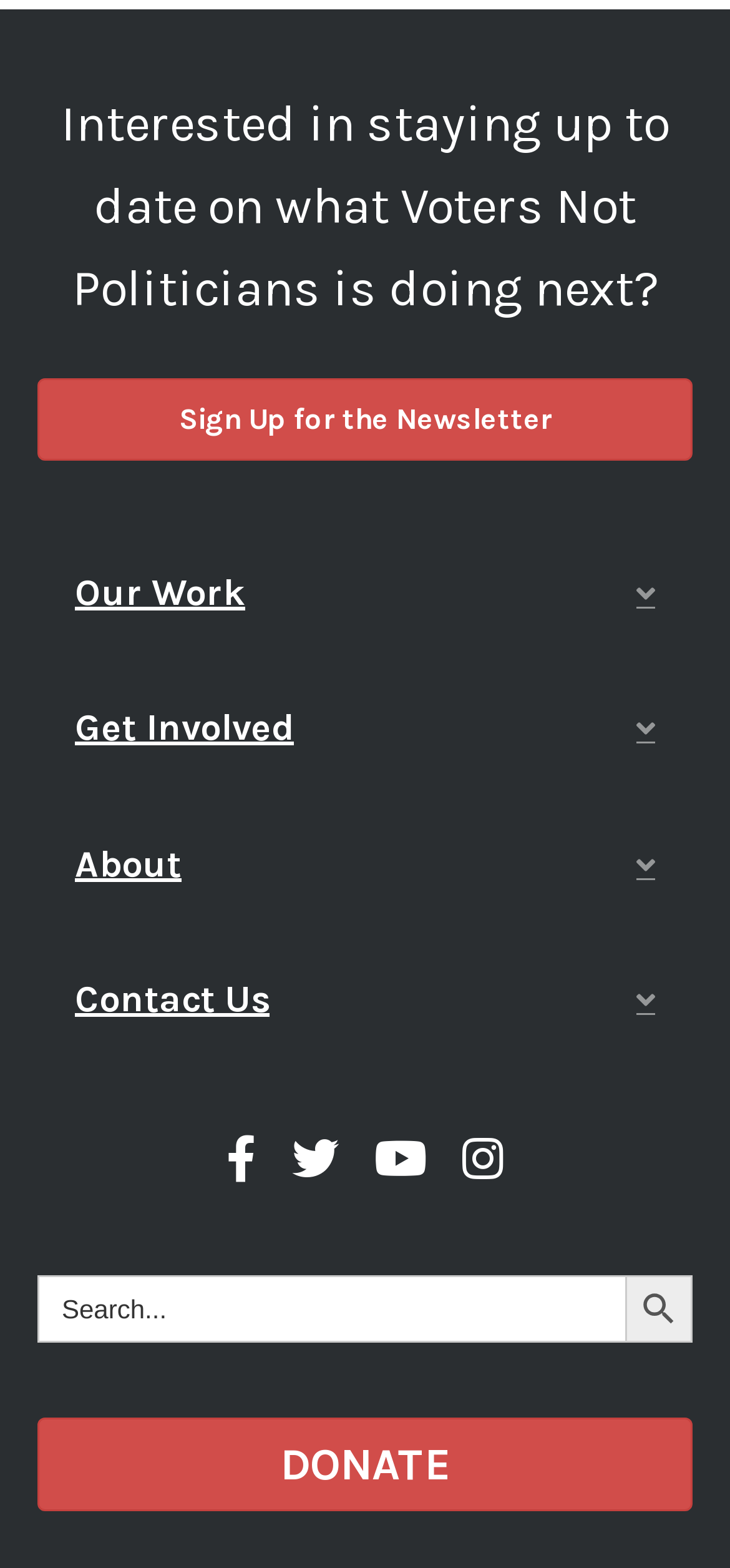Respond with a single word or phrase to the following question: How many tabs are available in the tablist?

4